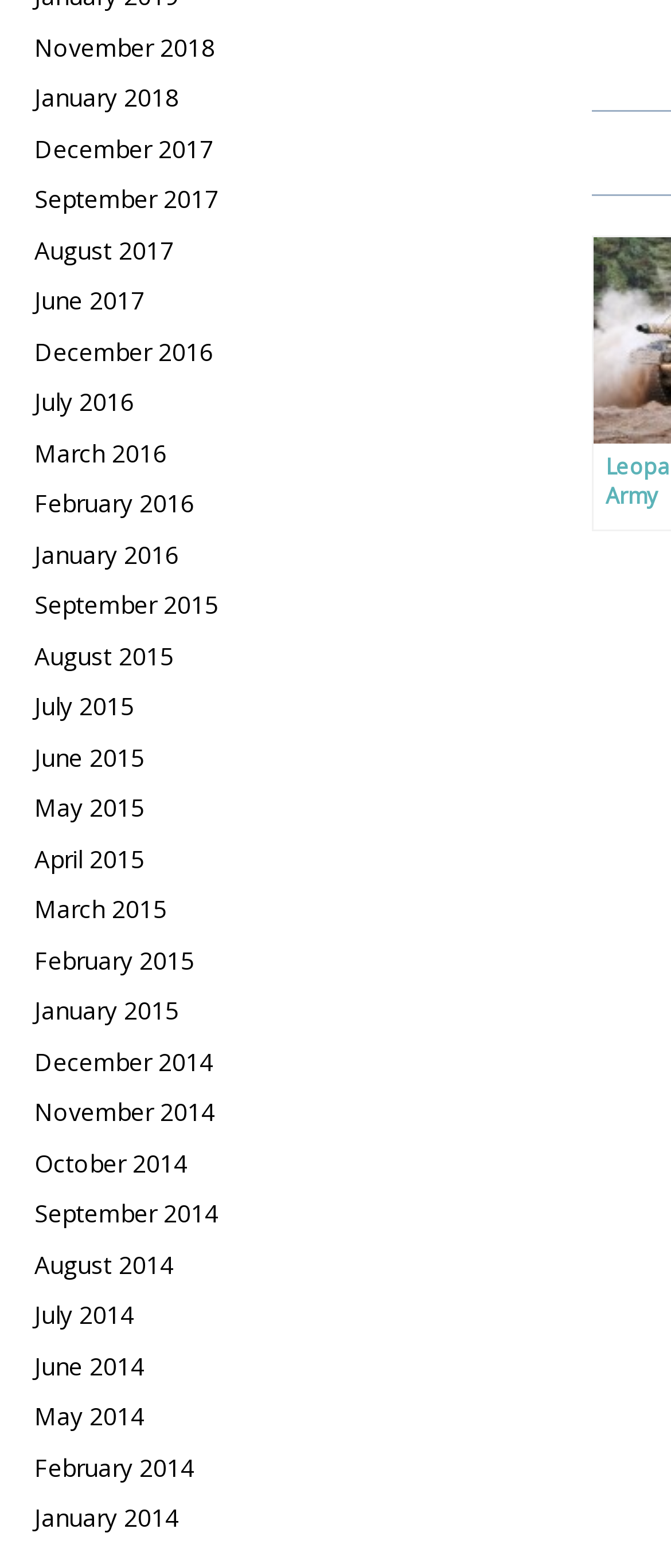Highlight the bounding box coordinates of the region I should click on to meet the following instruction: "View December 2017".

[0.051, 0.084, 0.318, 0.105]